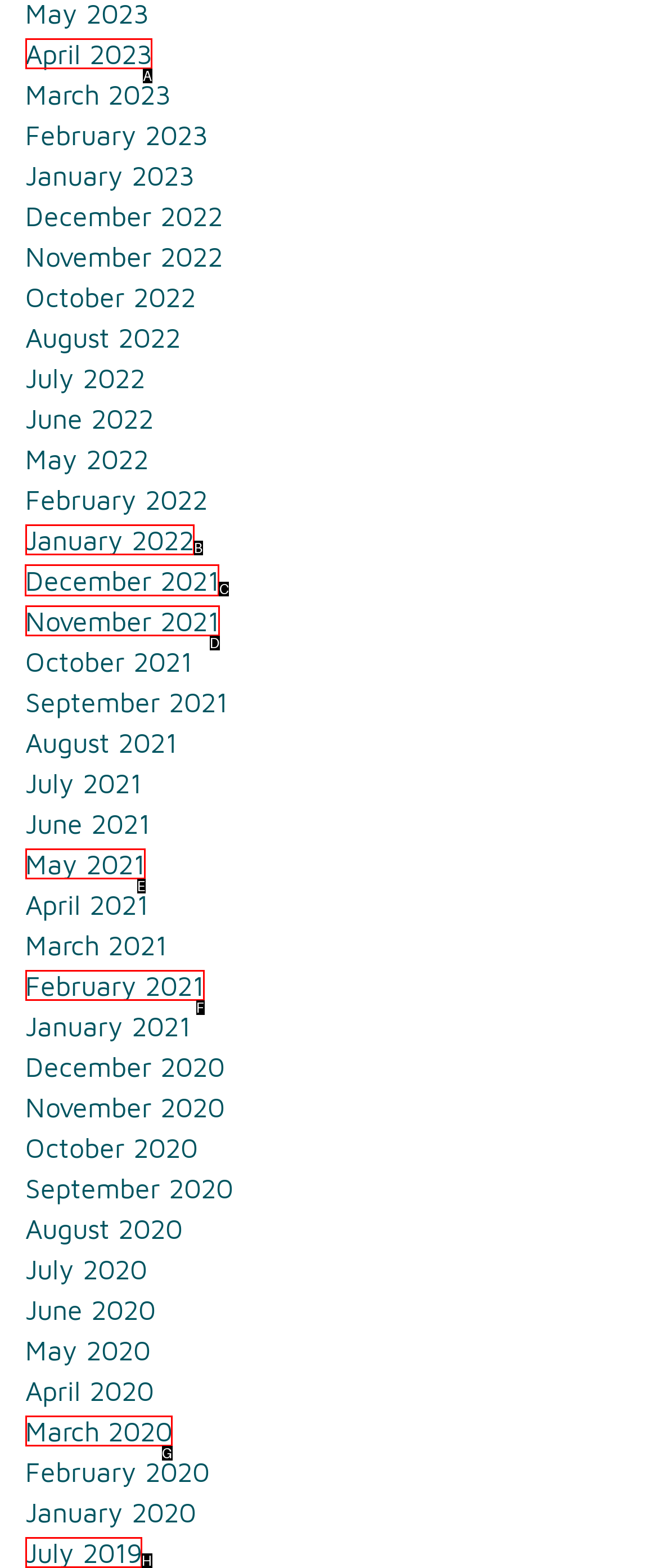Which HTML element should be clicked to perform the following task: View December 2021
Reply with the letter of the appropriate option.

C